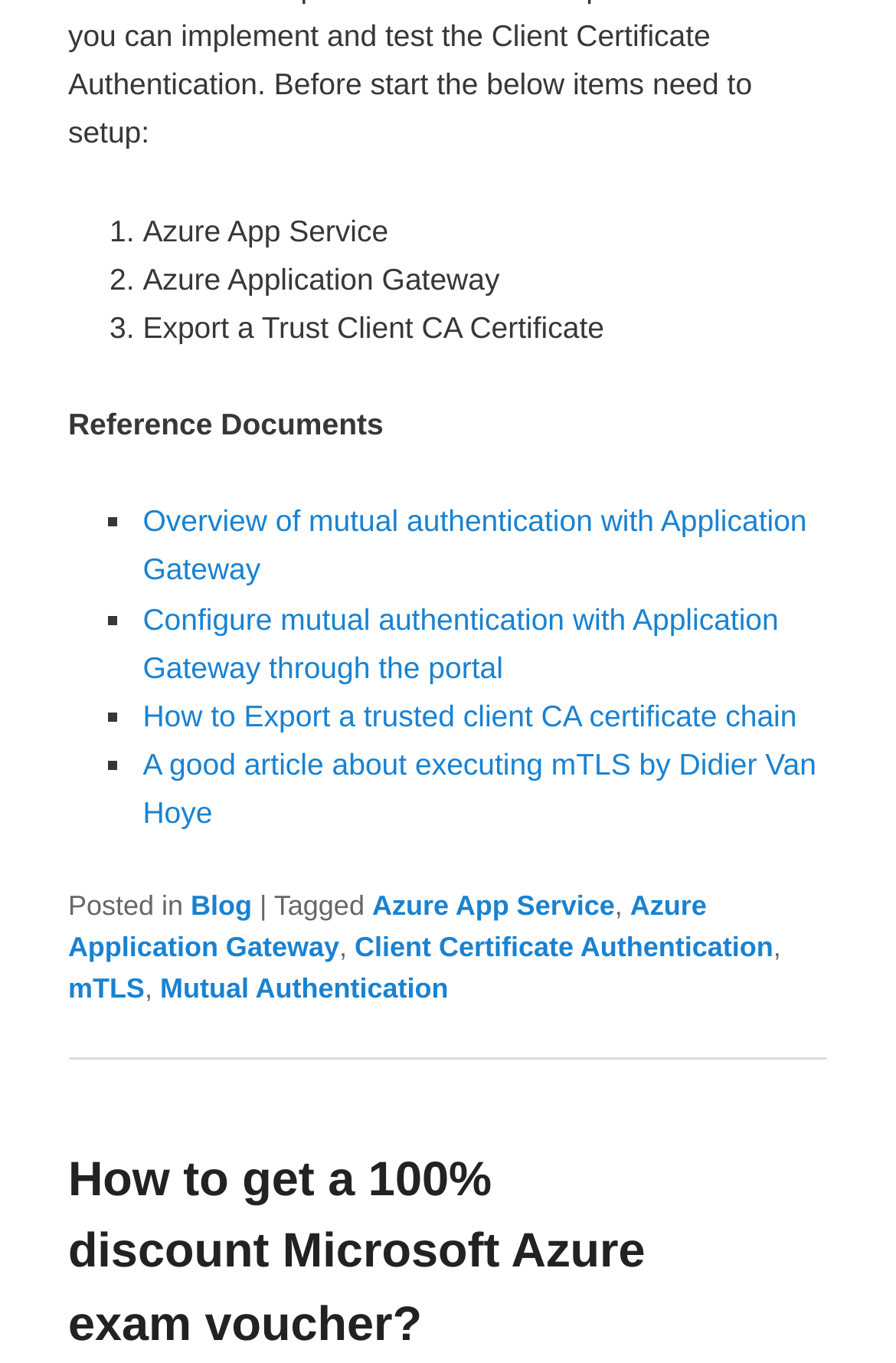How many static texts are there?
Based on the screenshot, provide your answer in one word or phrase.

7